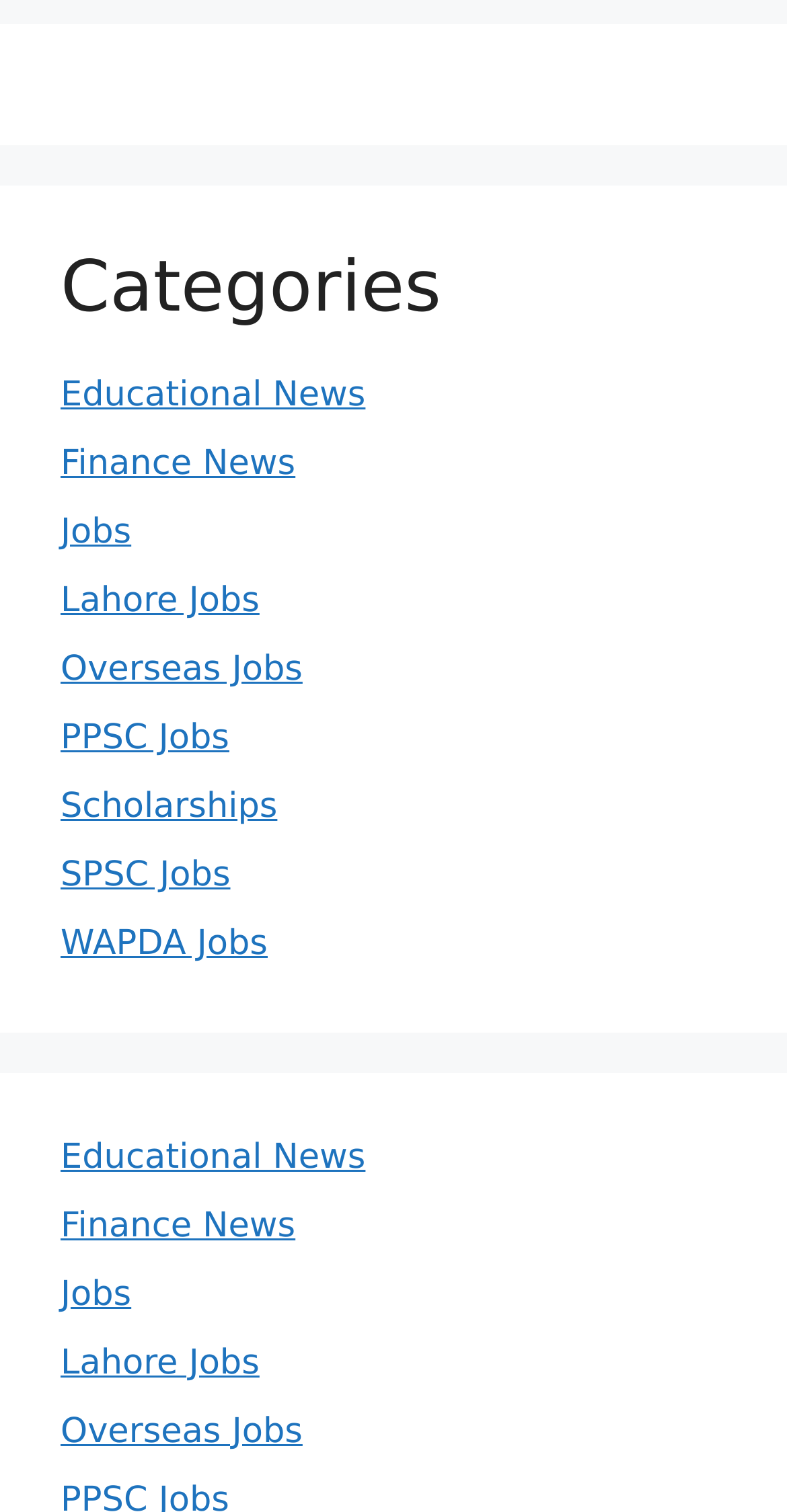Is 'Scholarships' a job-related link?
Please provide a detailed and thorough answer to the question.

Although 'Scholarships' is located among job-related links, its text does not contain the word 'job' or 'jobs', indicating that it is not a job-related link.